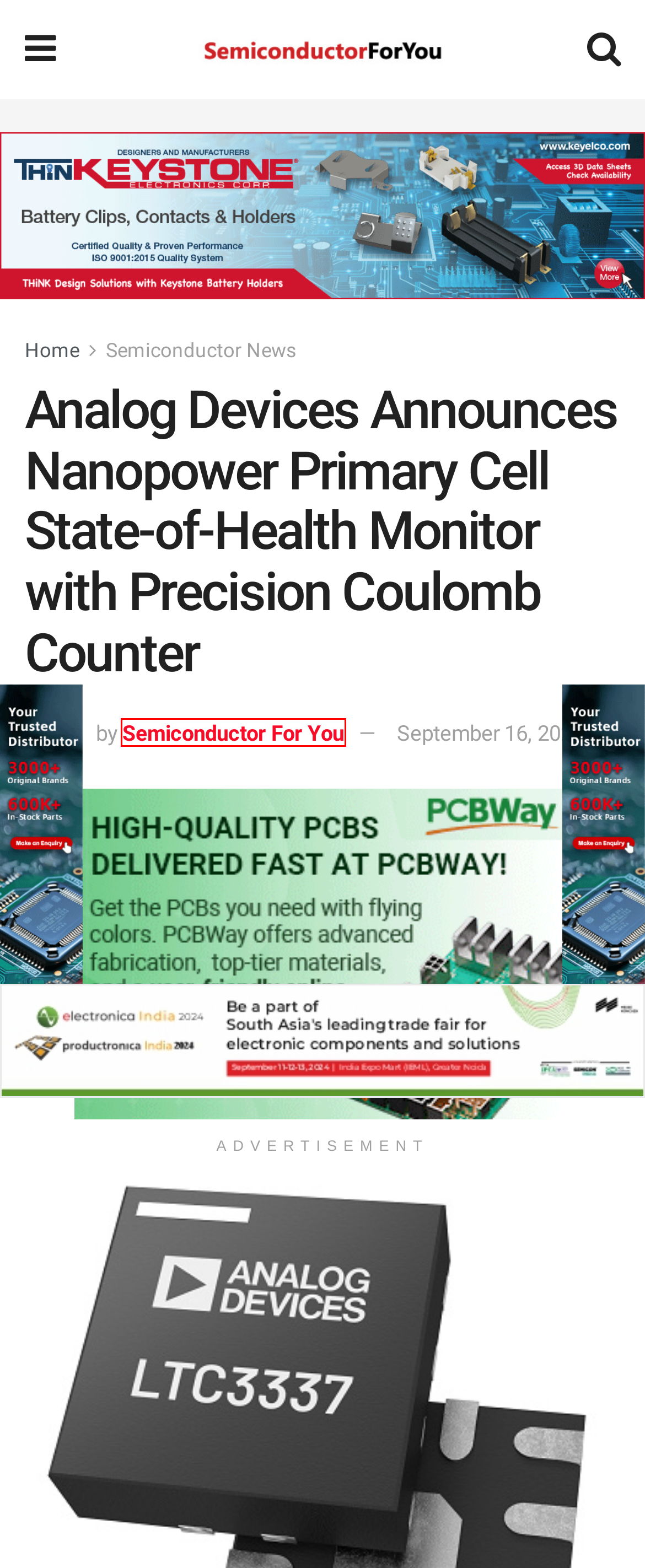You have a screenshot of a webpage with a red rectangle bounding box around a UI element. Choose the best description that matches the new page after clicking the element within the bounding box. The candidate descriptions are:
A. What are Optical Sensors and How it works - Semiconductor for You
B. Research Archives - Semiconductor for You
C. Semiconductor For You, Author at Semiconductor for You
D. Semiconductor News, Technology, Market - Semiconductor for You
E. Mouser to Launch 5th Edition of Mouser India Technical Roadshow - Semiconductor for You
F. Hardware & Software Archives - Semiconductor for You
G. personal-electronics Archives - Semiconductor for You
H. Market Archives - Semiconductor for You

C